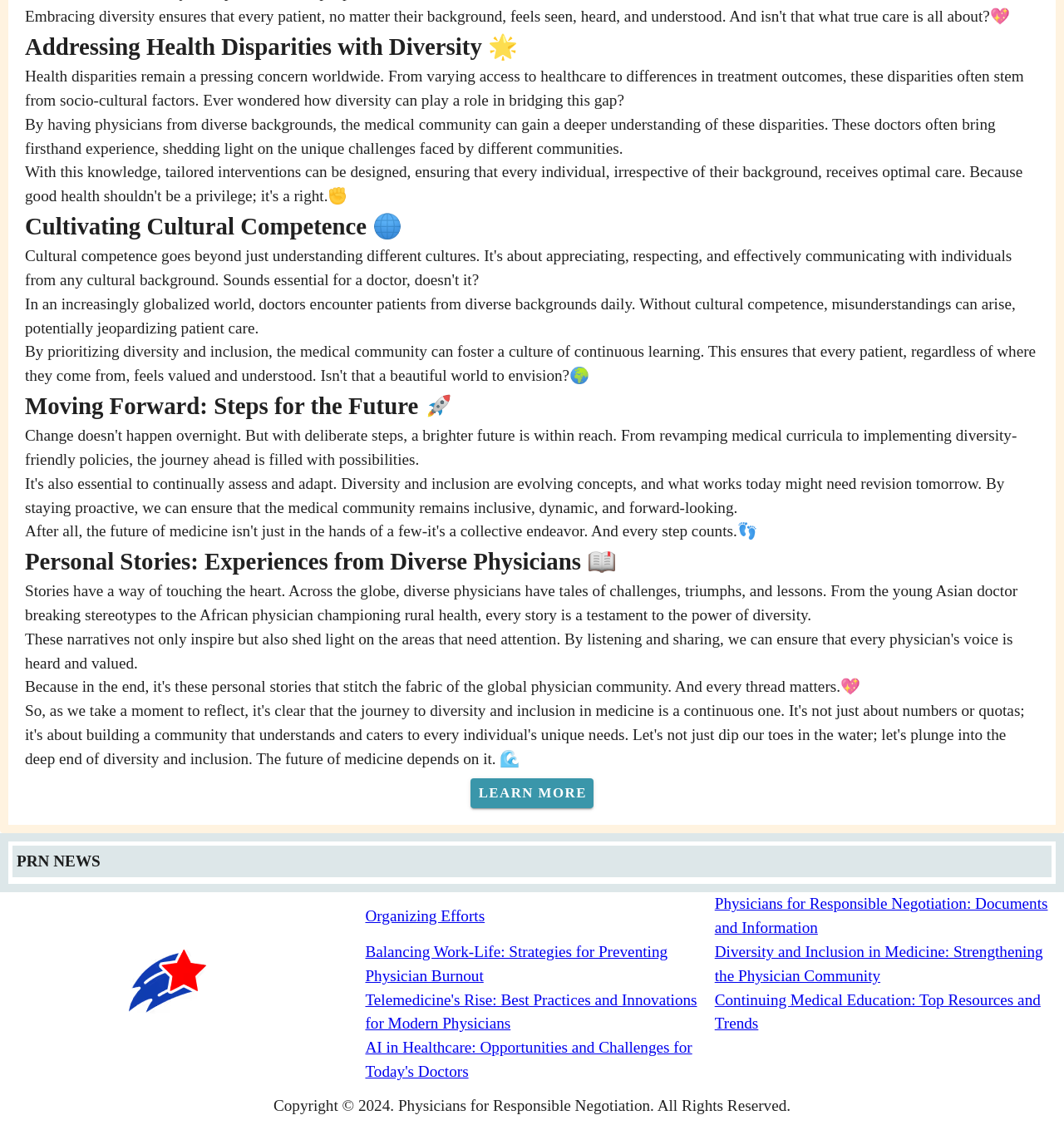Answer the question below in one word or phrase:
What is the purpose of having physicians from diverse backgrounds?

Deeper understanding of disparities